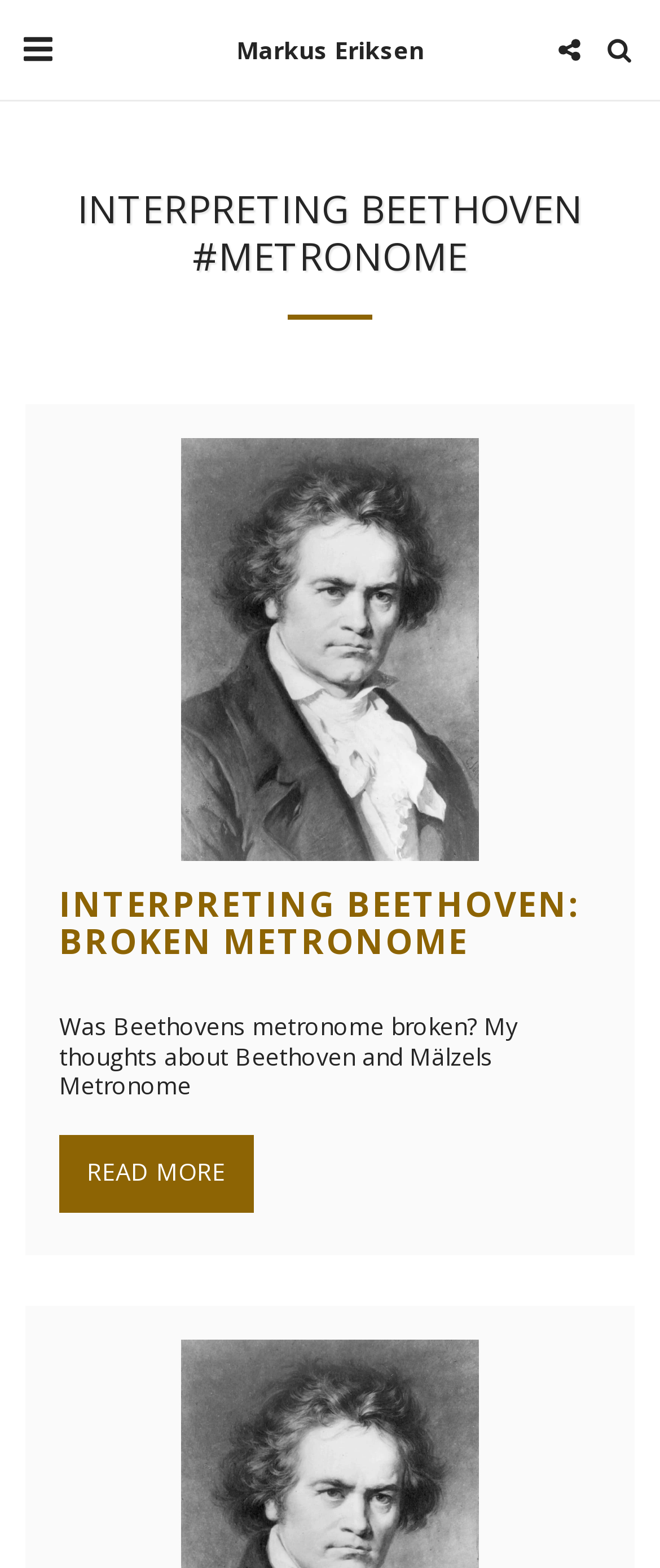What is the topic of the webpage?
Use the screenshot to answer the question with a single word or phrase.

Interpreting Beethoven